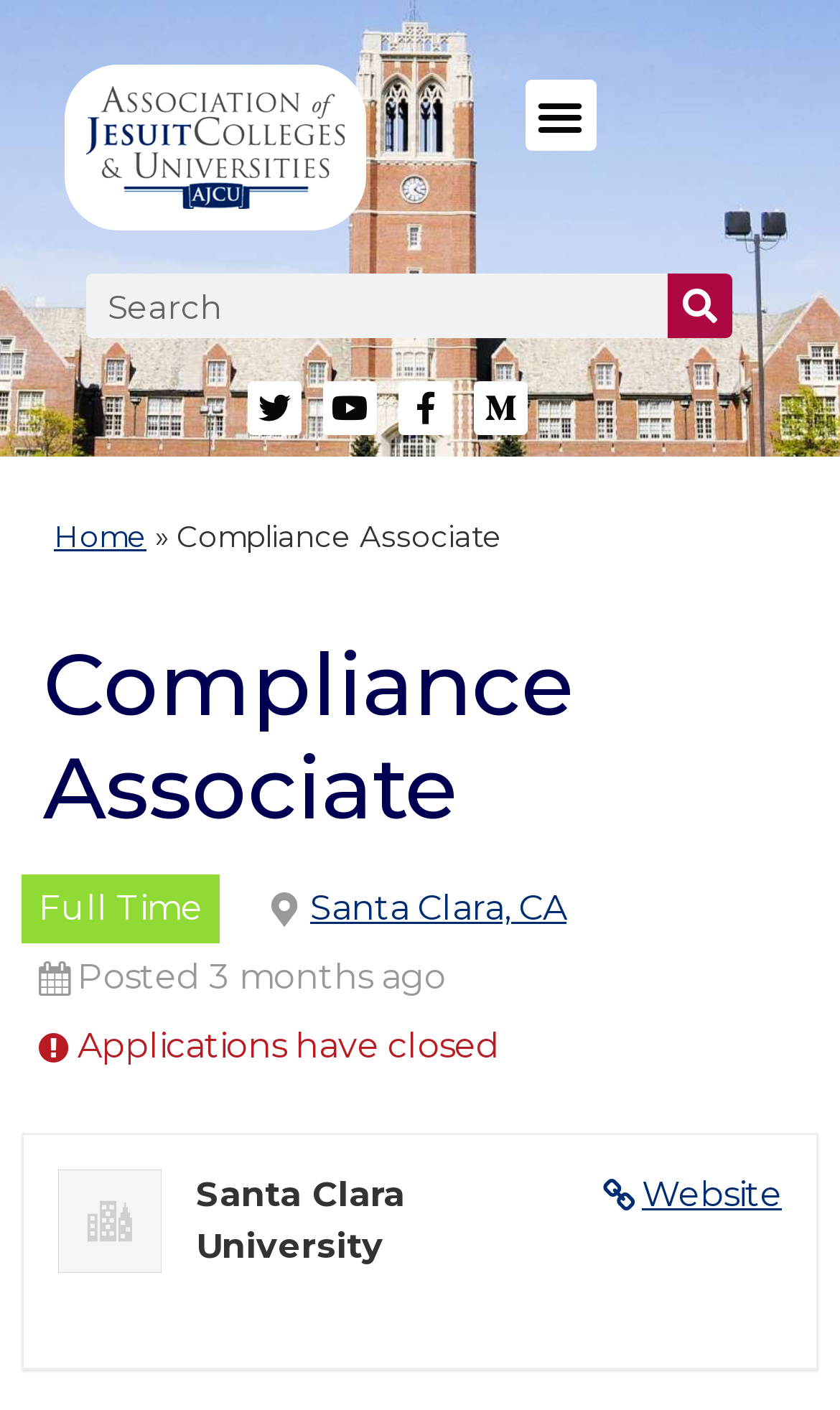What is the job title of the position?
Give a thorough and detailed response to the question.

The job title can be found in the header section of the webpage, where it is written as 'Compliance Associate' in a large font size.